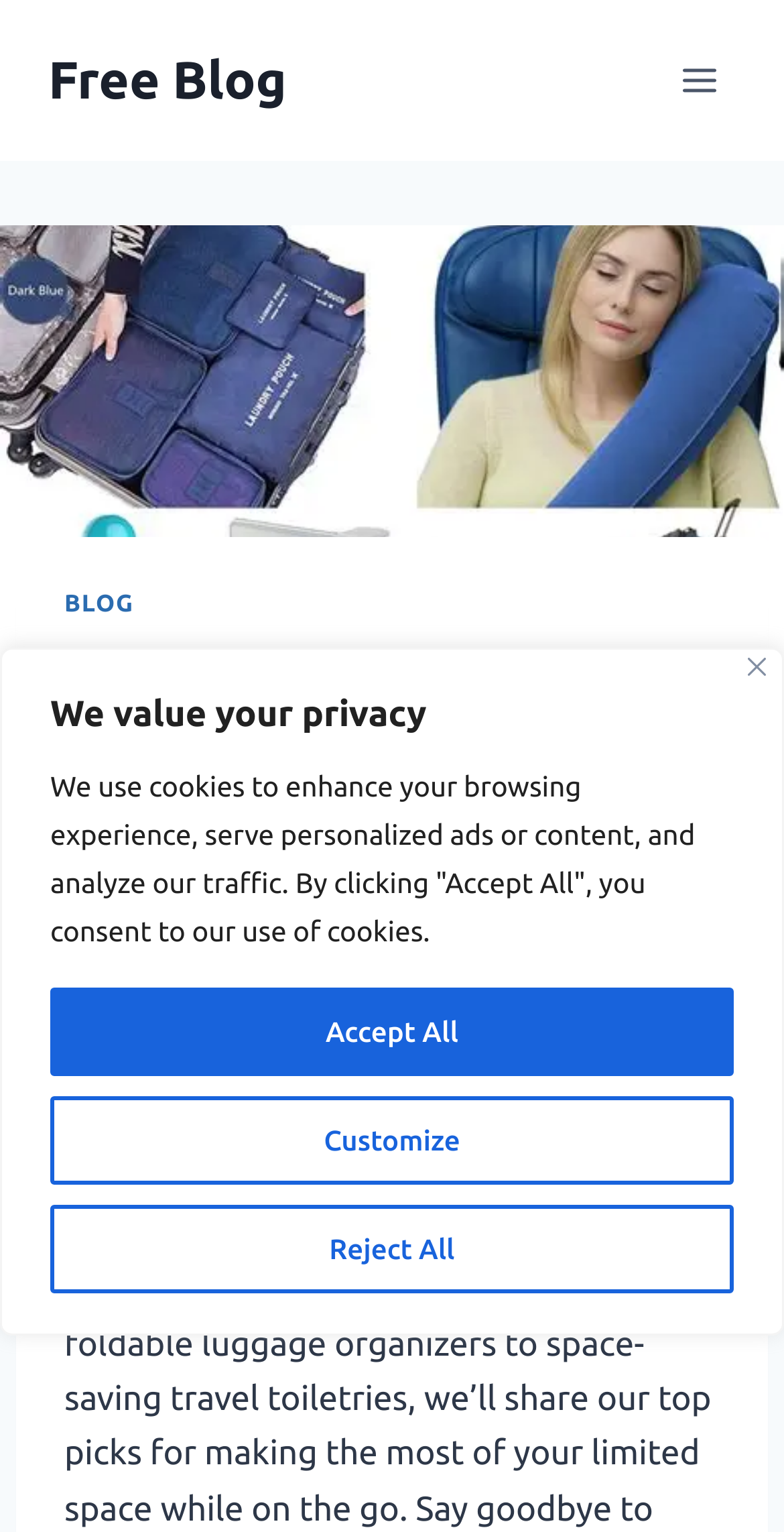What is the function of the 'Open menu' button?
Use the image to give a comprehensive and detailed response to the question.

The 'Open menu' button is located at the top right of the webpage and is indicated by an image and the text 'Open menu'. Its function is to open a menu, which is likely to contain navigation options or other webpage features.